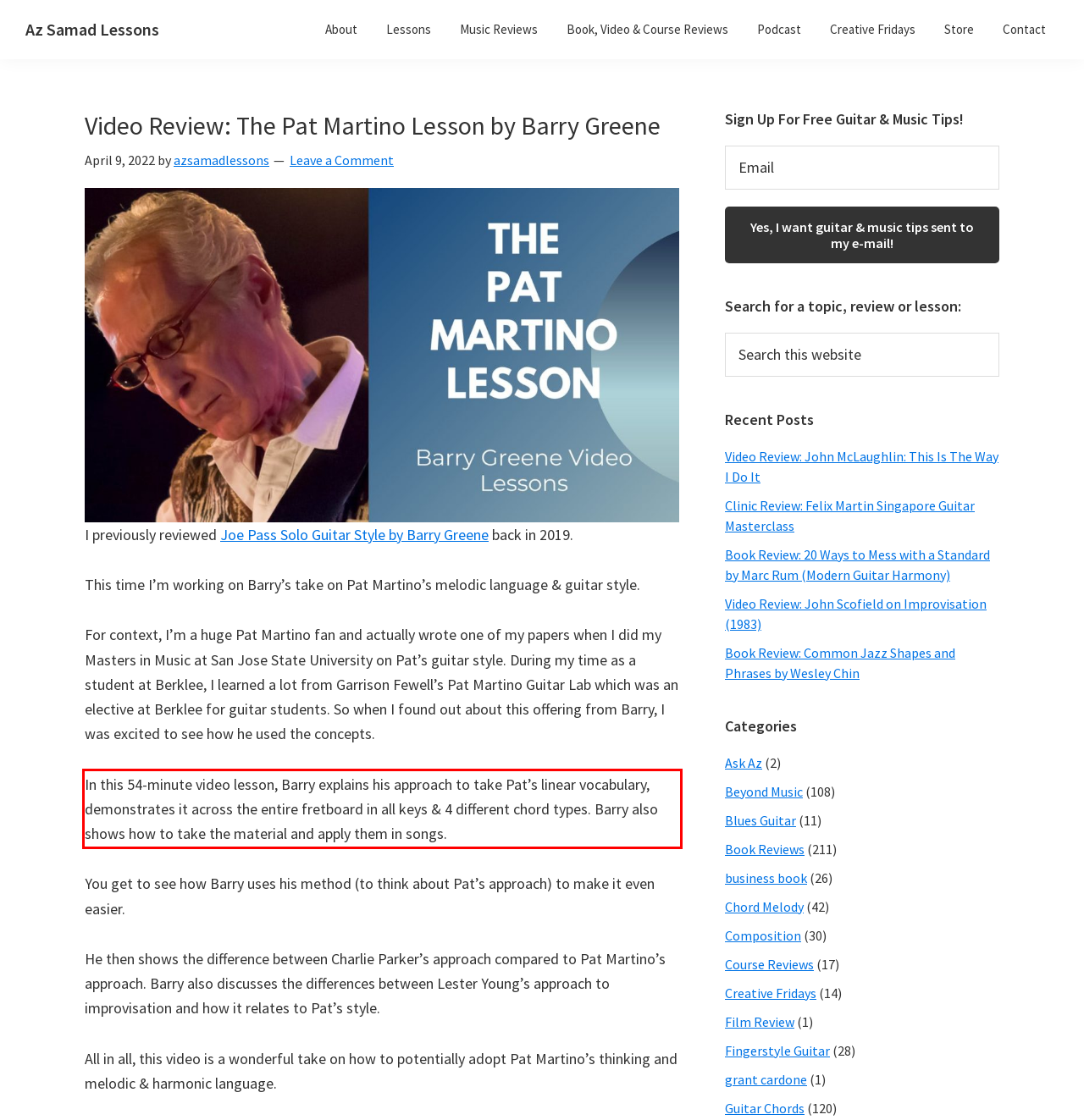Analyze the screenshot of a webpage where a red rectangle is bounding a UI element. Extract and generate the text content within this red bounding box.

In this 54-minute video lesson, Barry explains his approach to take Pat’s linear vocabulary, demonstrates it across the entire fretboard in all keys & 4 different chord types. Barry also shows how to take the material and apply them in songs.